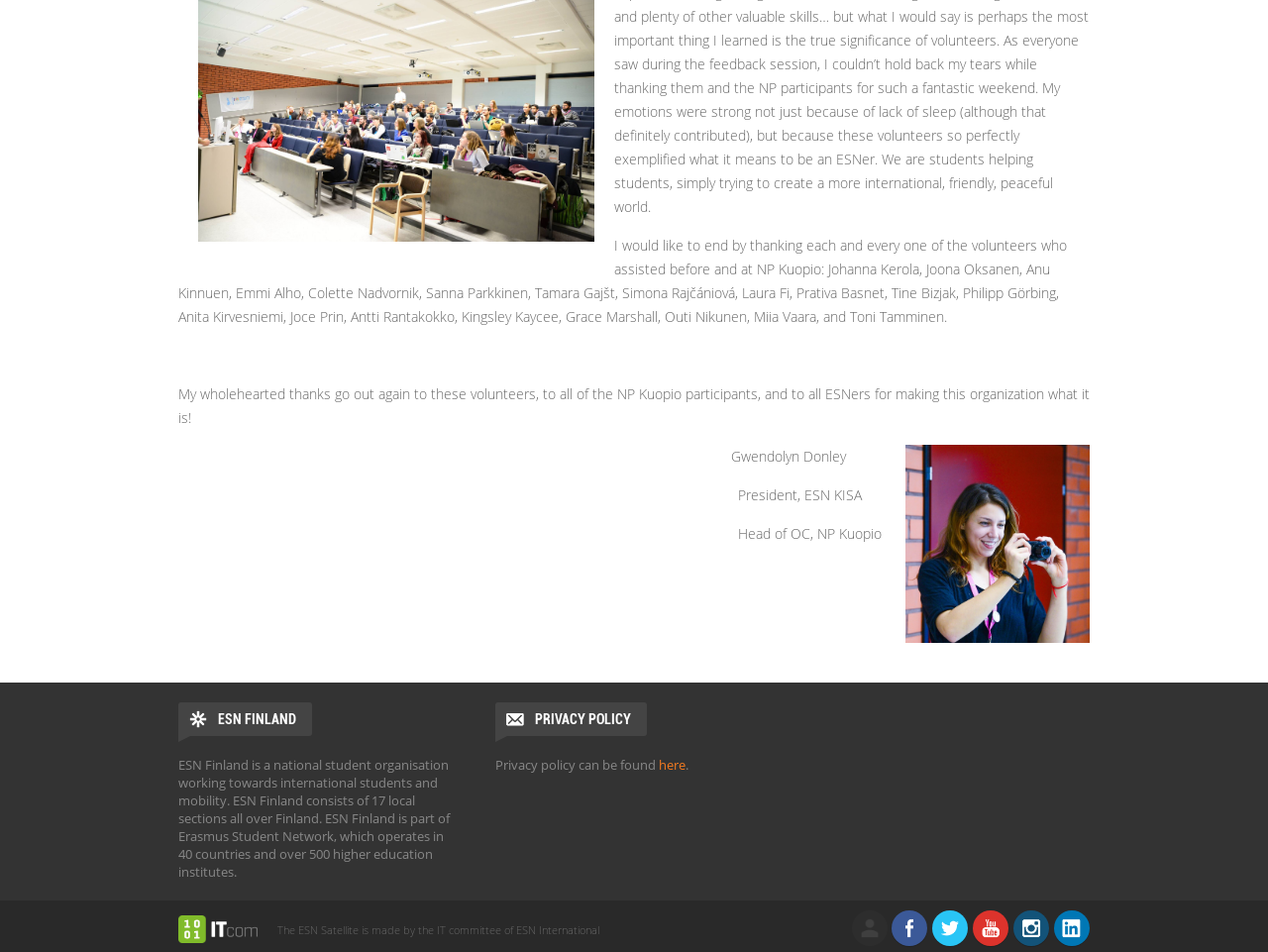Please answer the following question using a single word or phrase: 
Where can the privacy policy be found?

here